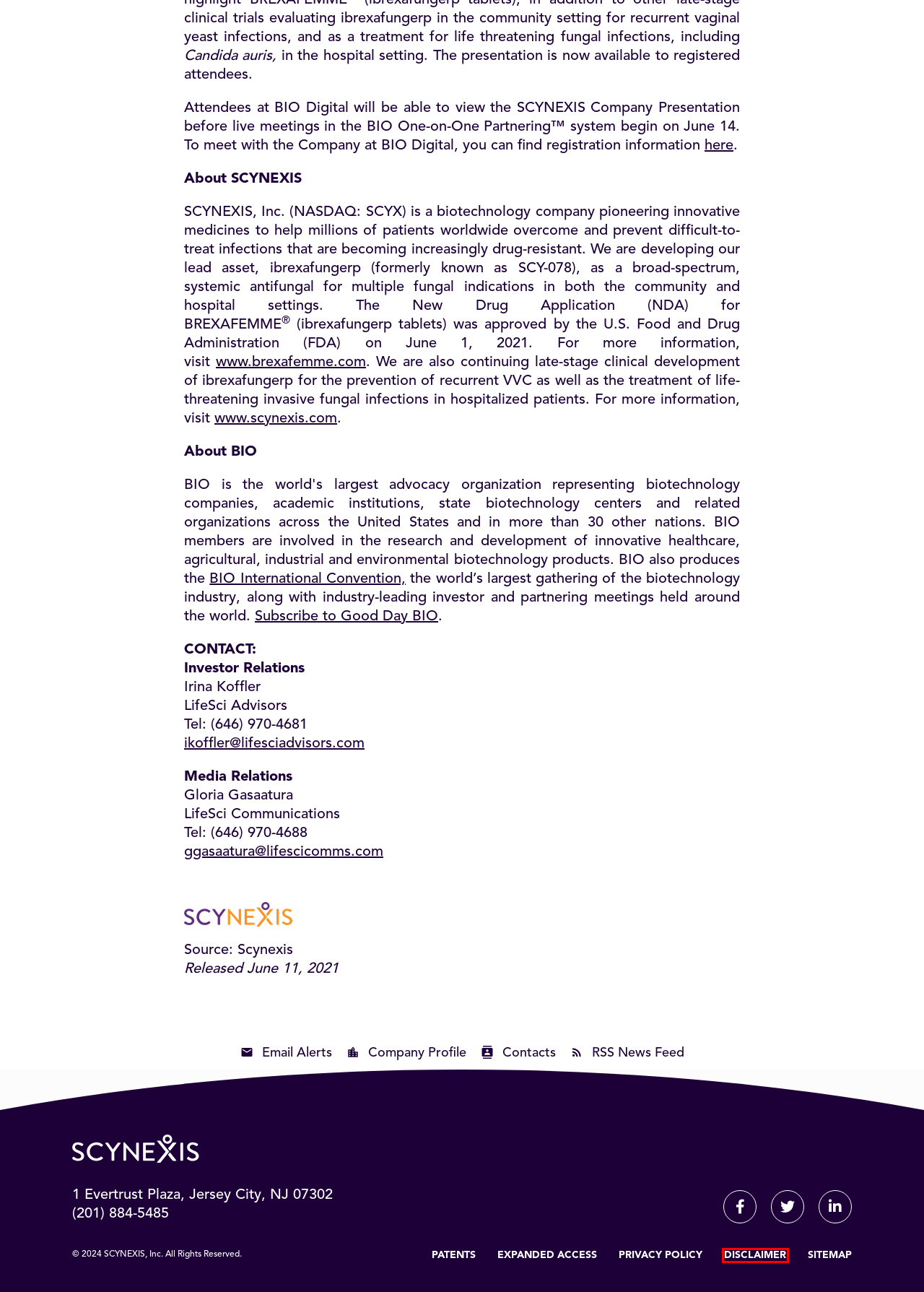A screenshot of a webpage is given with a red bounding box around a UI element. Choose the description that best matches the new webpage shown after clicking the element within the red bounding box. Here are the candidates:
A. Disclaimer - Scynexis
B. Sitemap :: SCYNEXIS, Inc. (SCYX)
C. SCYNEXIS, Inc. (SCYX) Press Releases
D. Attachment
E. Web Privacy Policy - Scynexis
F. SCYNEXIS, Inc. (SCYX)
G. Home Page - Scynexis
H. Expanded Access Policy - Scynexis

A